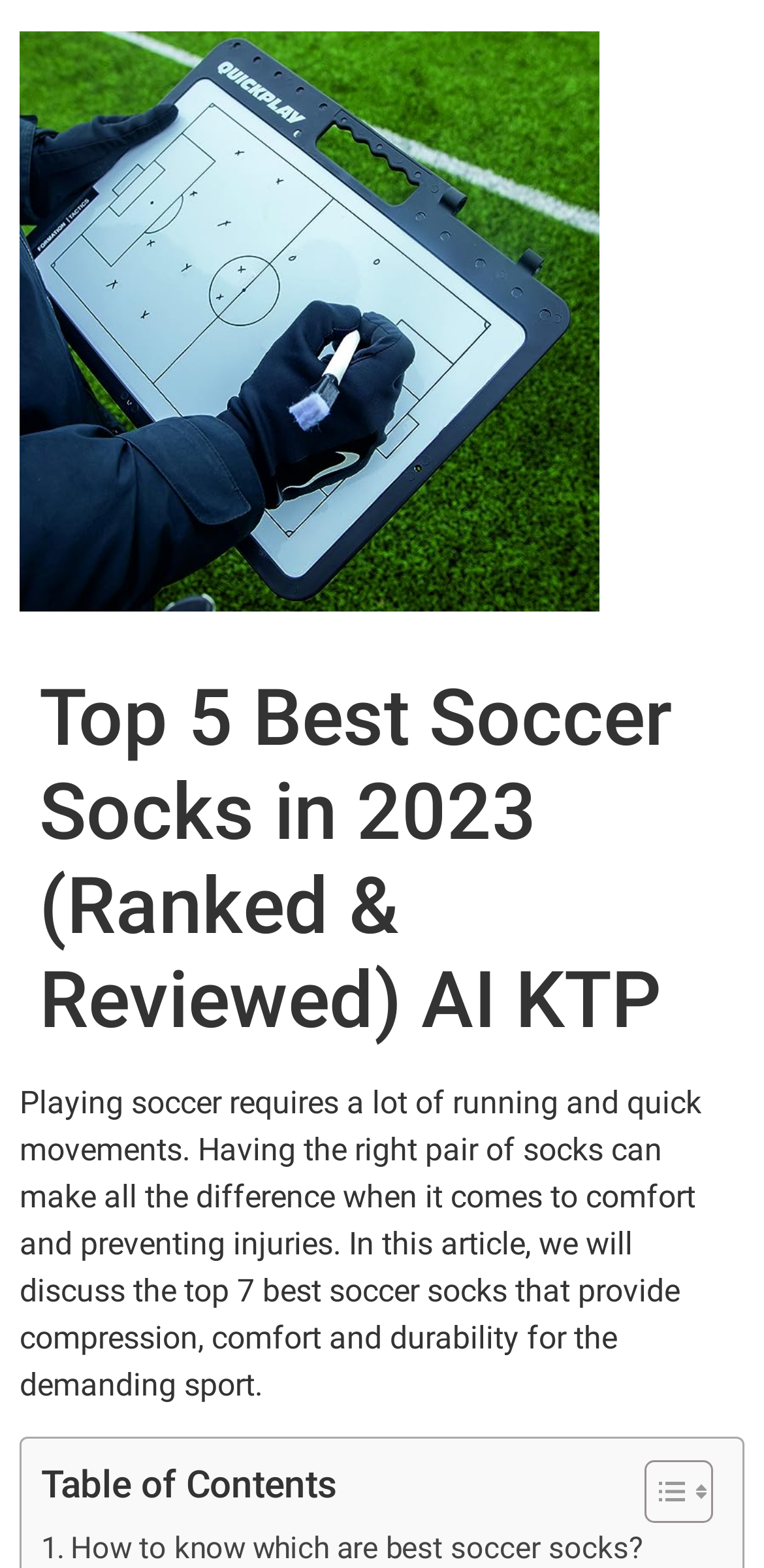Respond to the question below with a single word or phrase:
How many best soccer socks are discussed in the article?

7